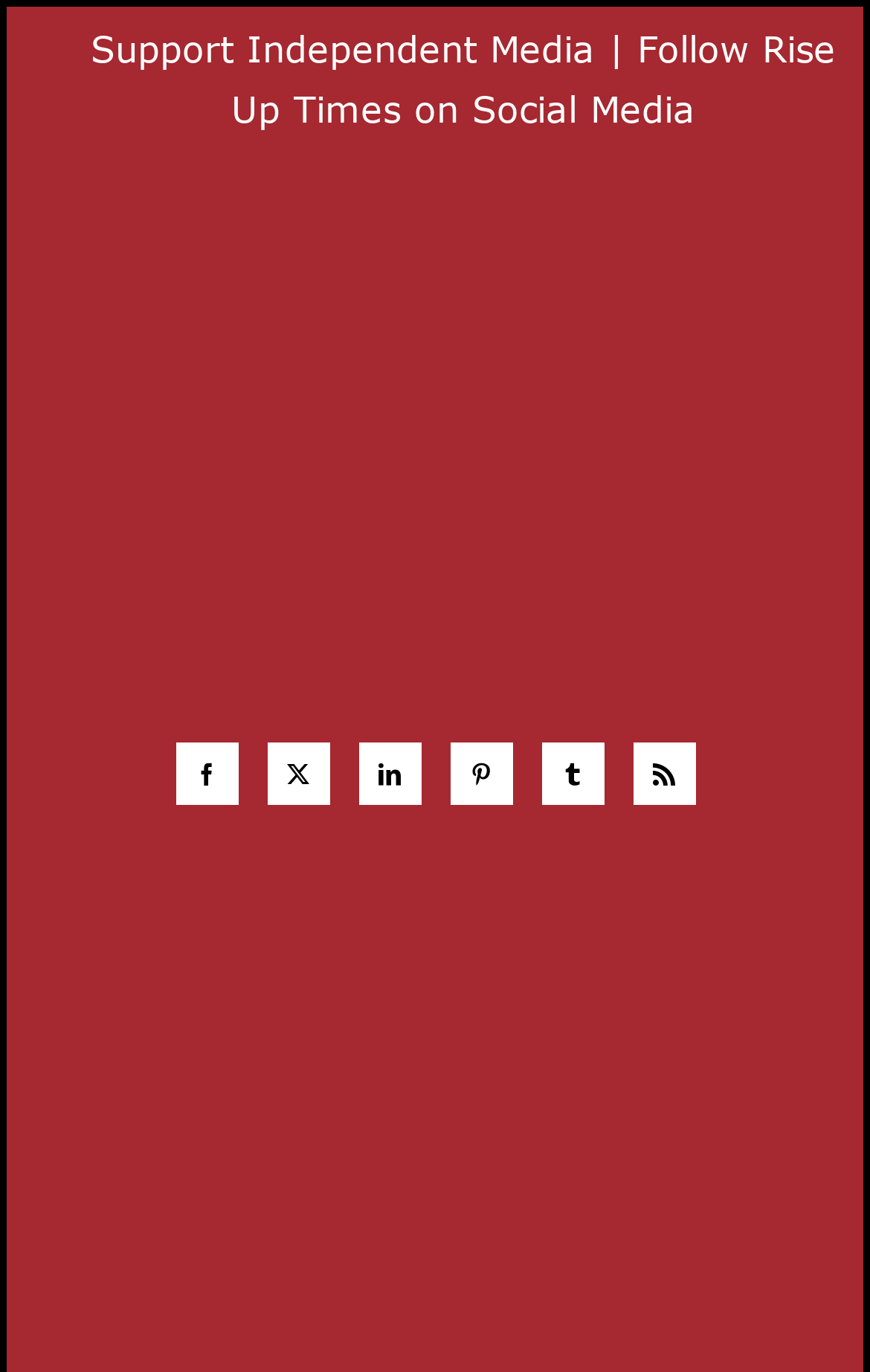How many social media links are available?
Answer the question with a detailed explanation, including all necessary information.

I counted the number of social media links available on the webpage, which are Facebook, Twitter, LinkedIn, Pinterest, Tumblr, and Rss.